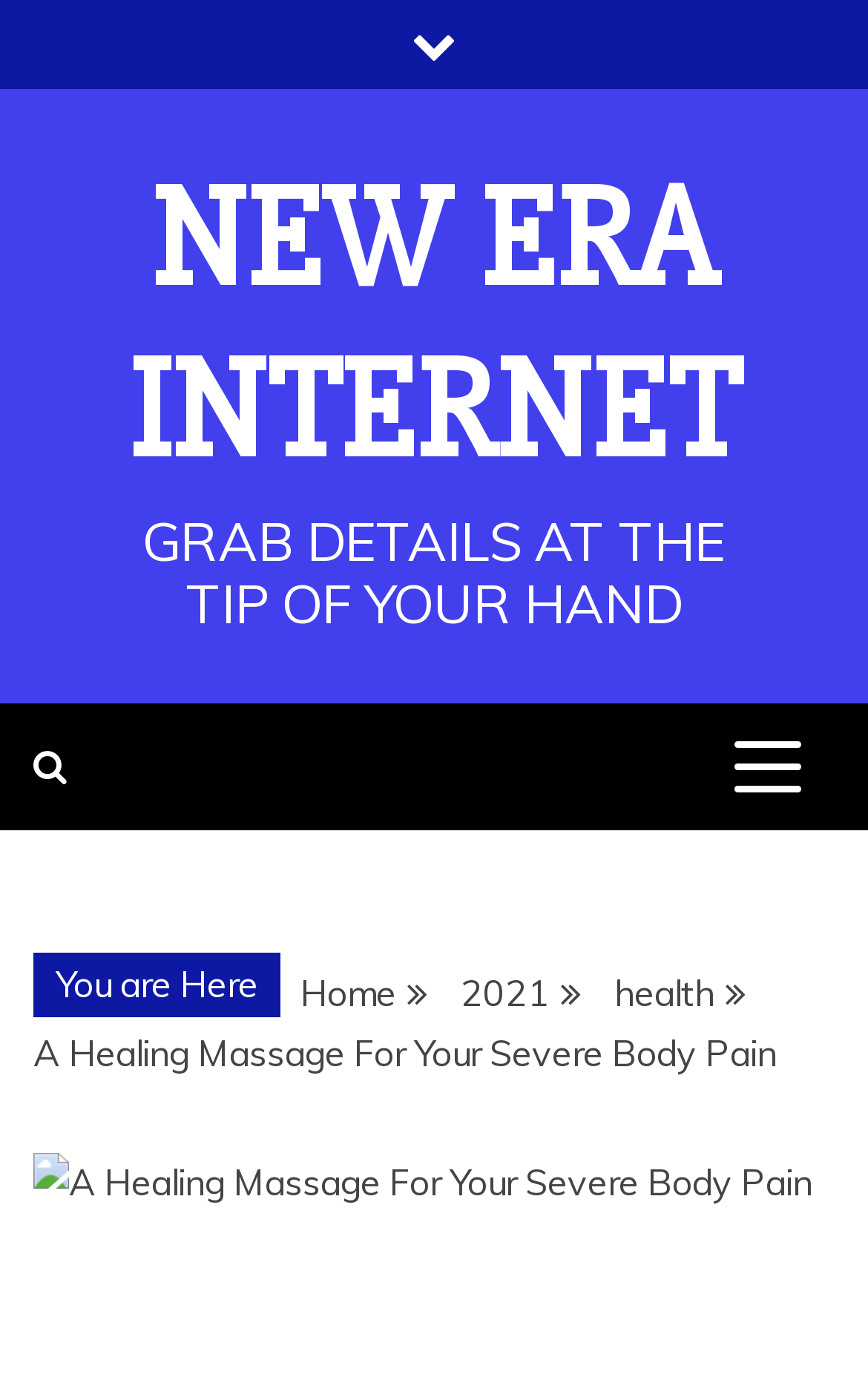Provide the bounding box coordinates for the UI element that is described as: "New Era Internet".

[0.147, 0.111, 0.853, 0.359]